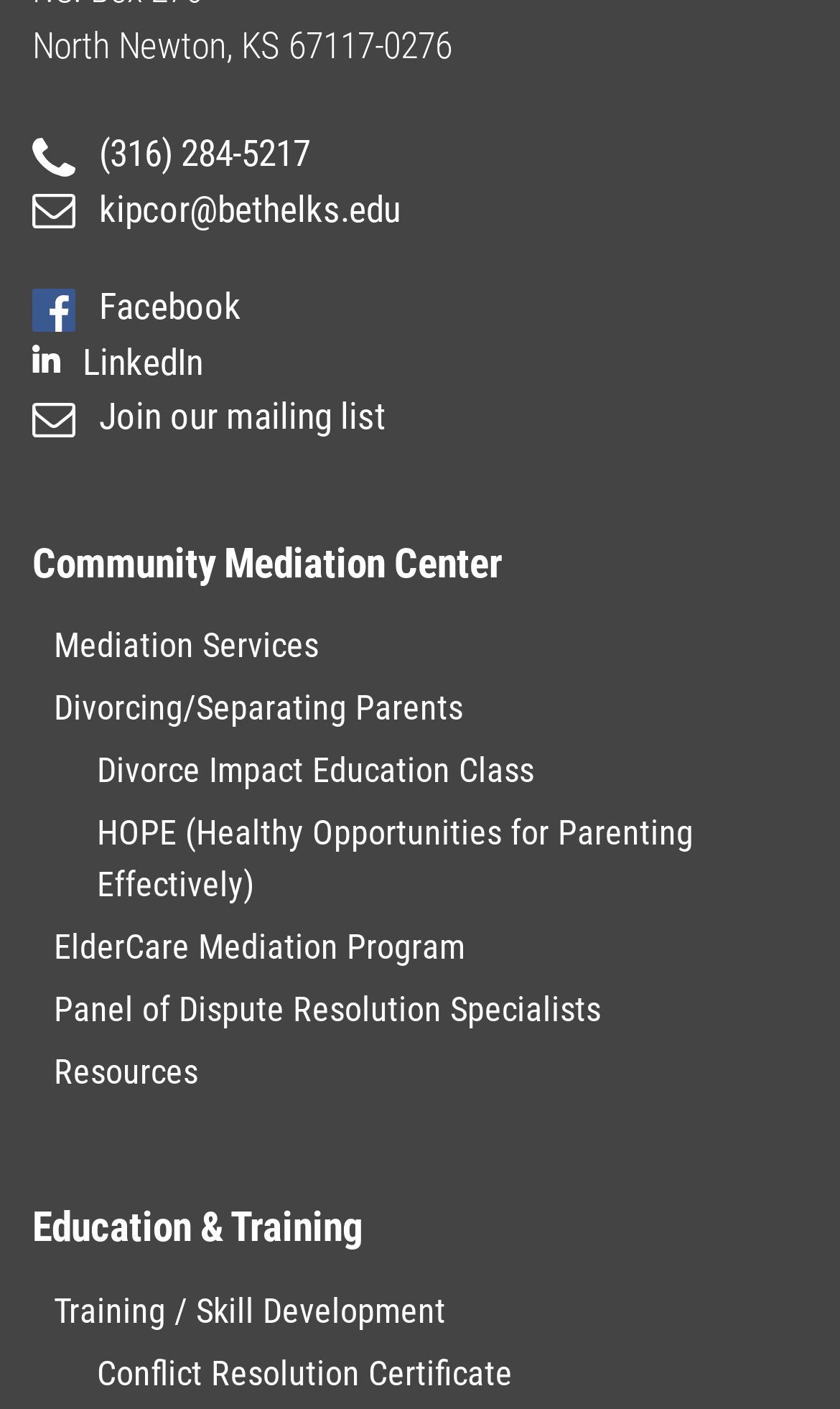Locate the bounding box of the user interface element based on this description: "ElderCare Mediation Program".

[0.064, 0.658, 0.554, 0.687]